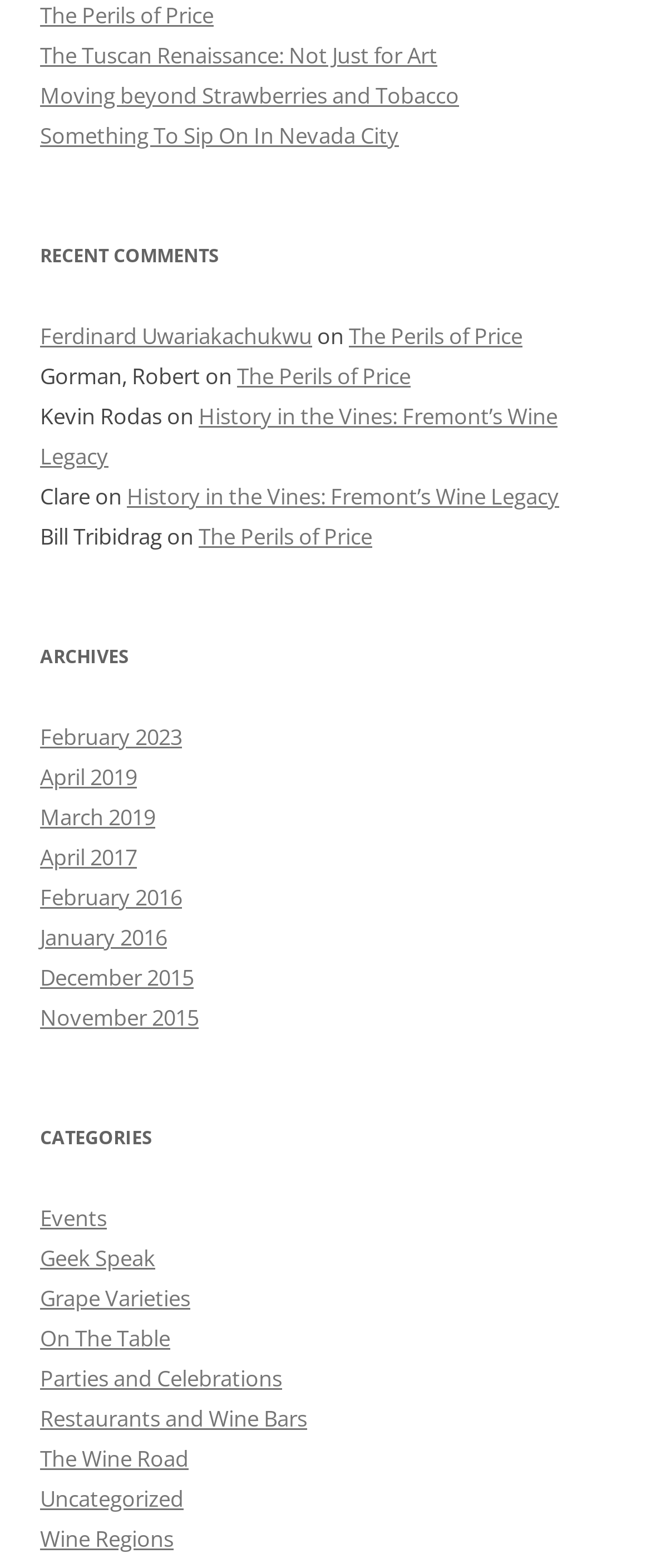Please locate the bounding box coordinates for the element that should be clicked to achieve the following instruction: "Explore archives for February 2023". Ensure the coordinates are given as four float numbers between 0 and 1, i.e., [left, top, right, bottom].

[0.062, 0.461, 0.279, 0.48]